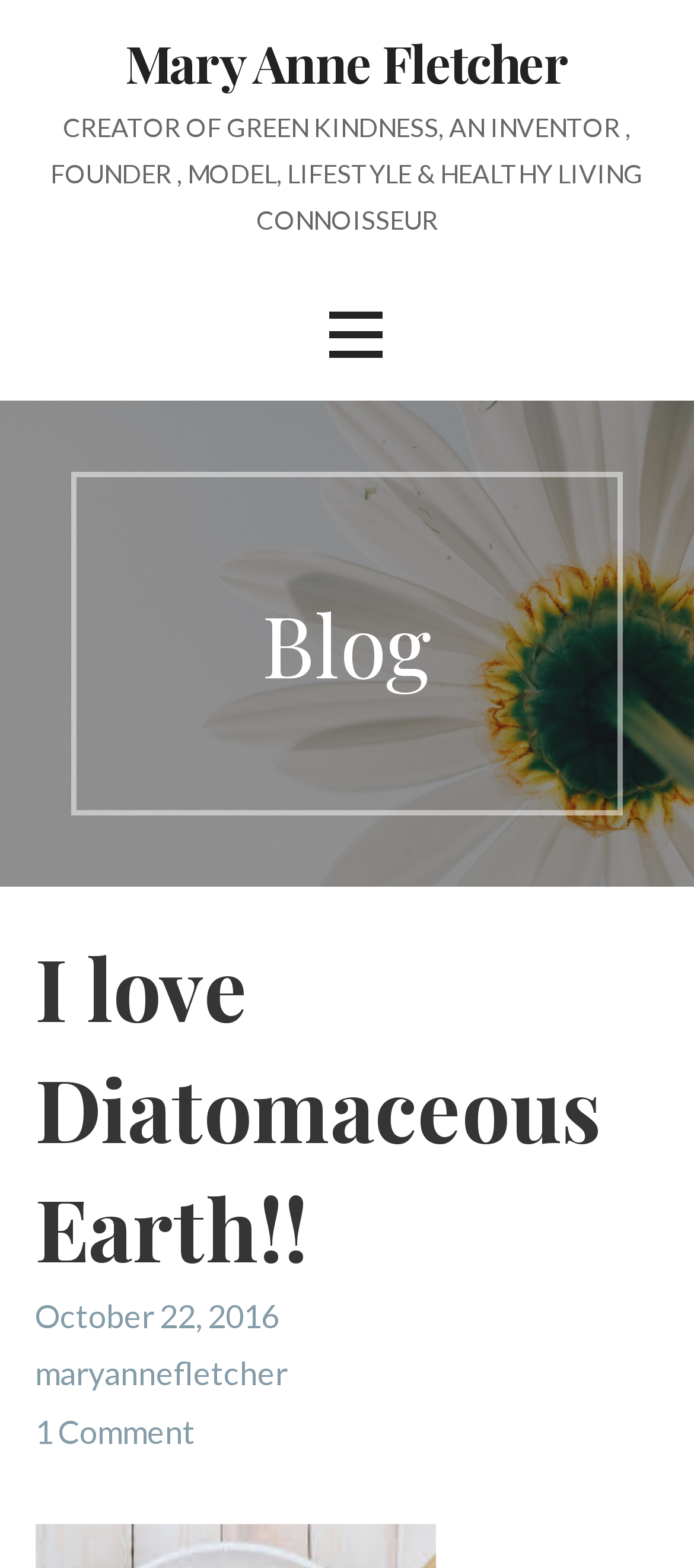Generate a comprehensive description of the webpage.

The webpage is a blog post titled "I love Diatomaceous Earth!!" by Mary Anne Fletcher, a creator of Green Kindness. At the top of the page, there is a heading with the author's name, "Mary Anne Fletcher", which is also a link. Below the author's name, there is a brief description of Mary Anne Fletcher as an inventor, founder, model, lifestyle, and healthy living connoisseur.

The main content of the blog post is headed by a title "I love Diatomaceous Earth!!" which is positioned in the middle of the page. The title is followed by the date "October 22, 2016" and two links, one to the author's profile "maryannefletcher" and another to "1 Comment". The comment link suggests that there is at least one comment on this blog post.

The overall structure of the webpage is simple, with a clear hierarchy of headings and text elements. The author's name and description are positioned at the top, followed by the main content of the blog post in the middle, and the date and links at the bottom.